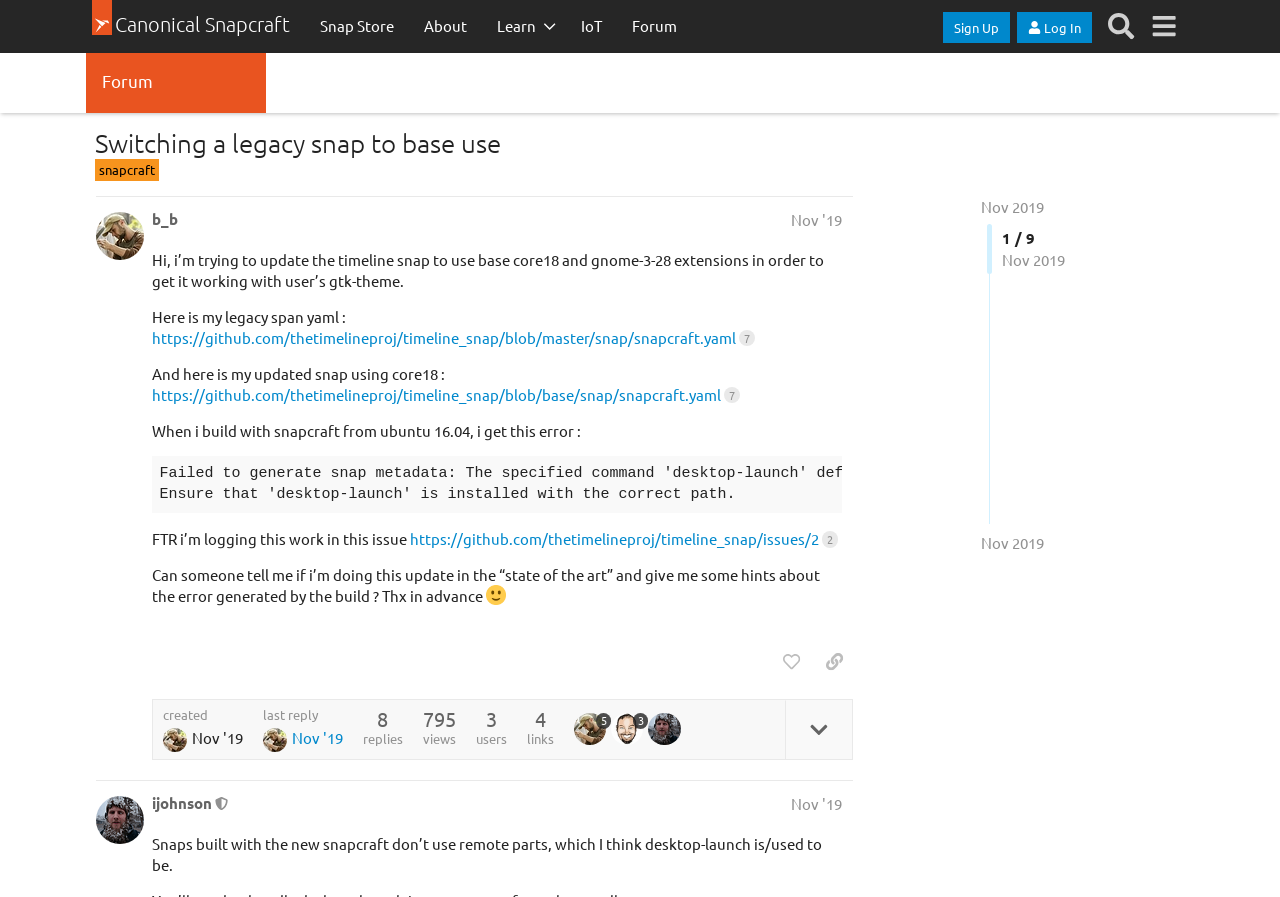Identify and provide the title of the webpage.

Switching a legacy snap to base use